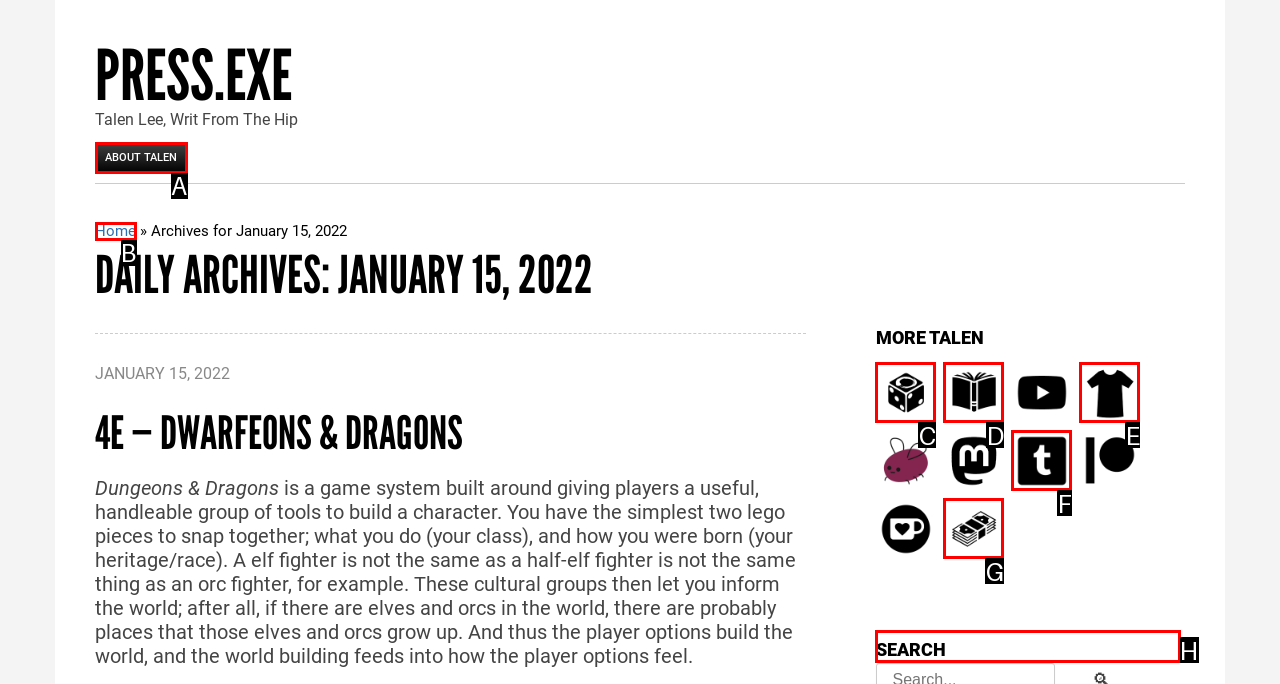Which HTML element should be clicked to complete the following task: Search for something?
Answer with the letter corresponding to the correct choice.

H